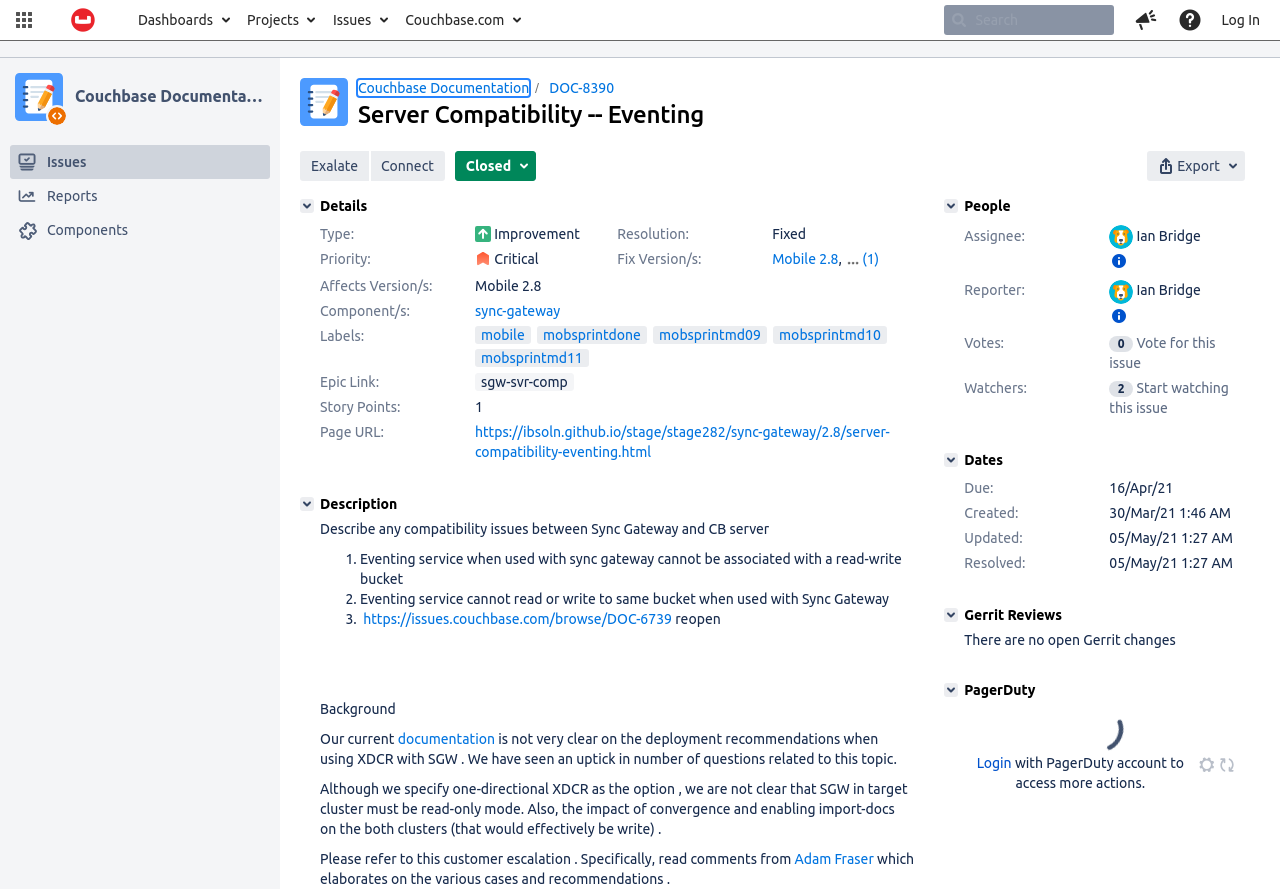Identify the bounding box coordinates of the area you need to click to perform the following instruction: "Give feedback to Atlassian".

[0.878, 0.0, 0.912, 0.045]